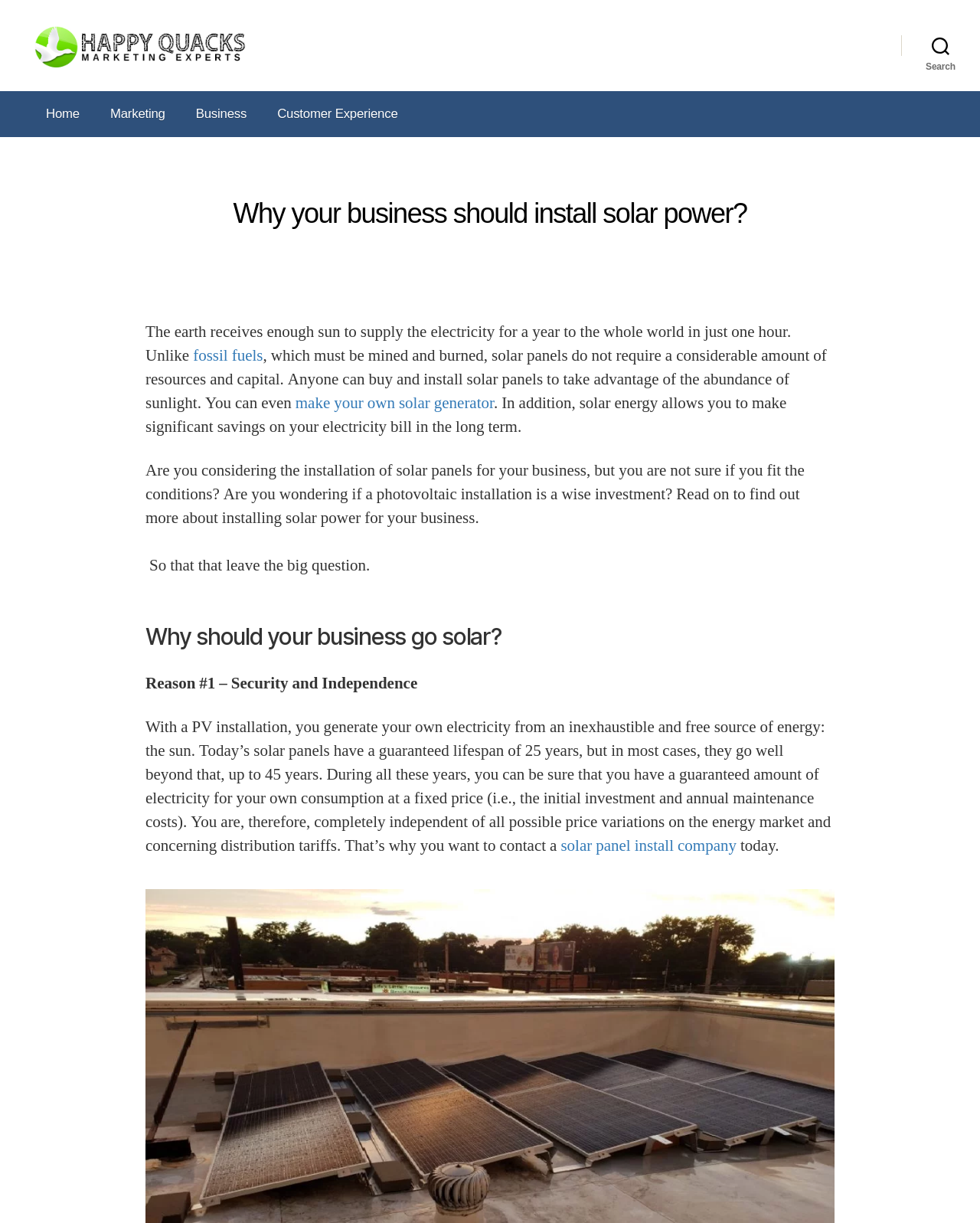Please identify the bounding box coordinates of the element that needs to be clicked to perform the following instruction: "Go to the 'Home' page".

[0.031, 0.091, 0.097, 0.129]